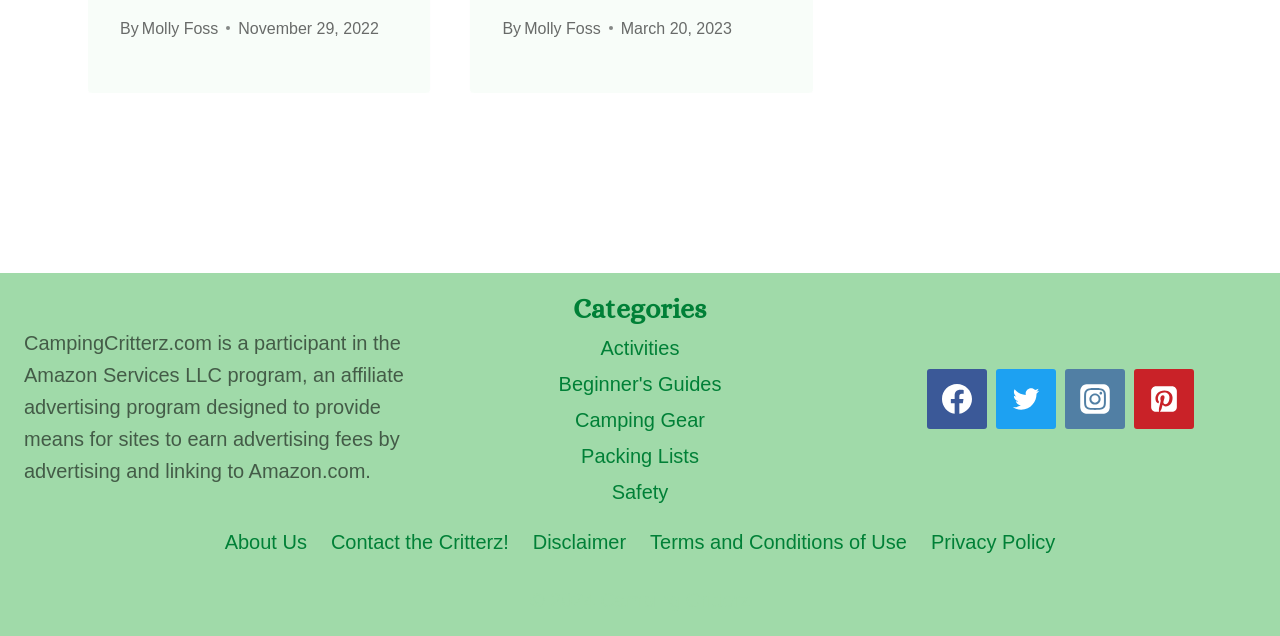Who is the author of the article dated November 29, 2022?
From the details in the image, answer the question comprehensively.

I found the author's name by looking at the static text element next to the 'By' label, which is located above the date 'November 29, 2022'.